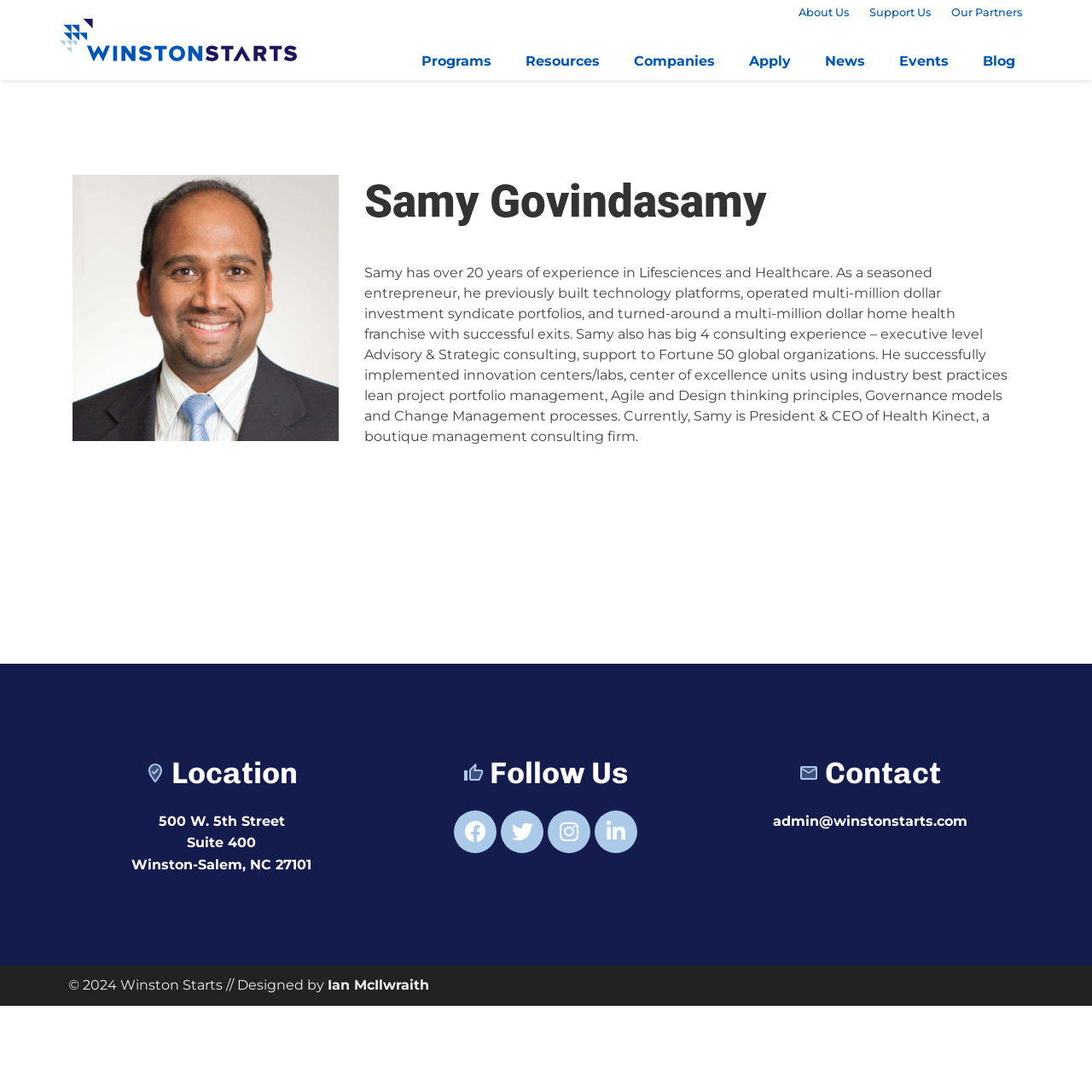Give a succinct answer to this question in a single word or phrase: 
What is Samy Govindasamy's profession?

President & CEO